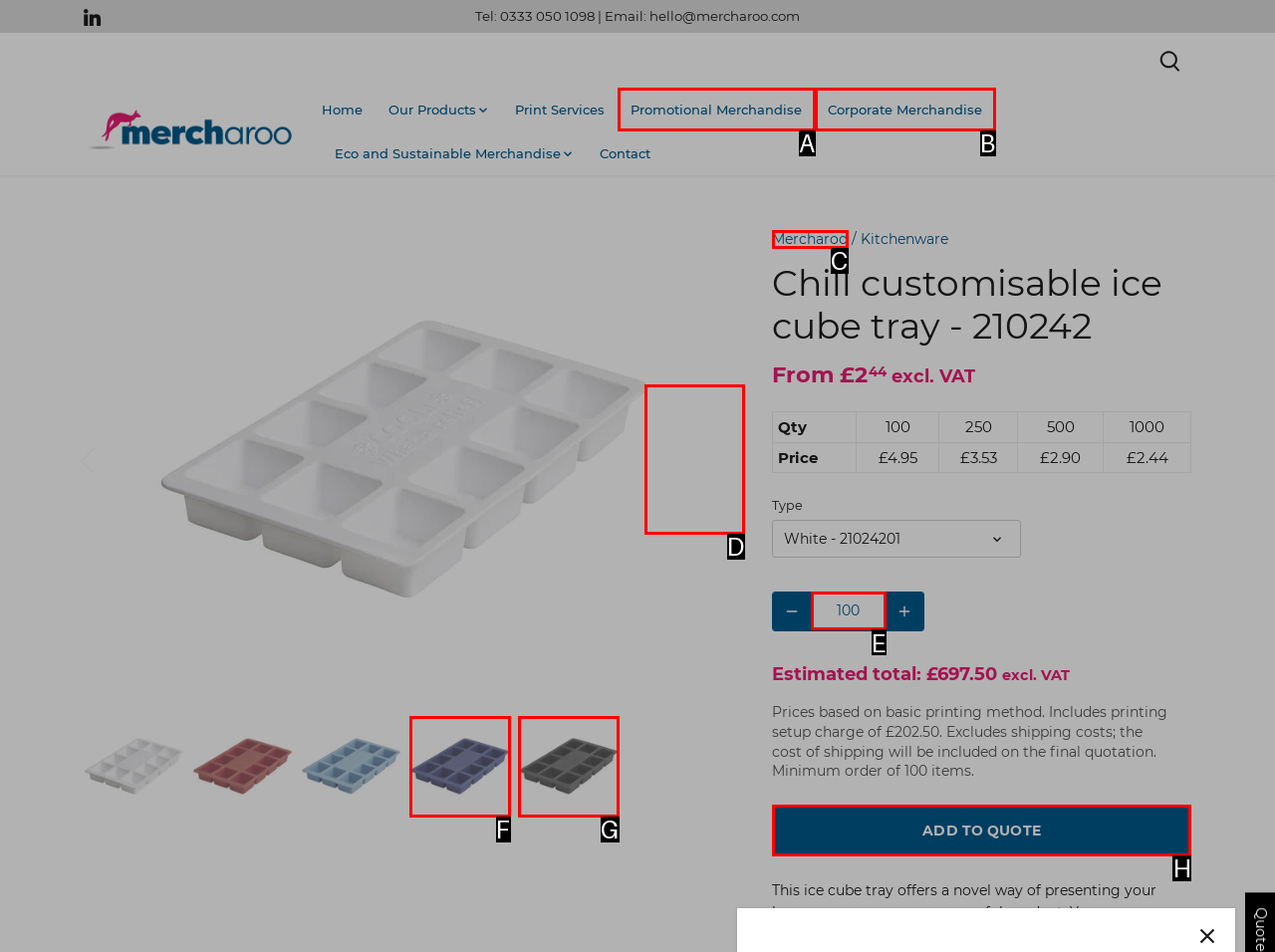Which HTML element fits the description: aria-label="Next"? Respond with the letter of the appropriate option directly.

D